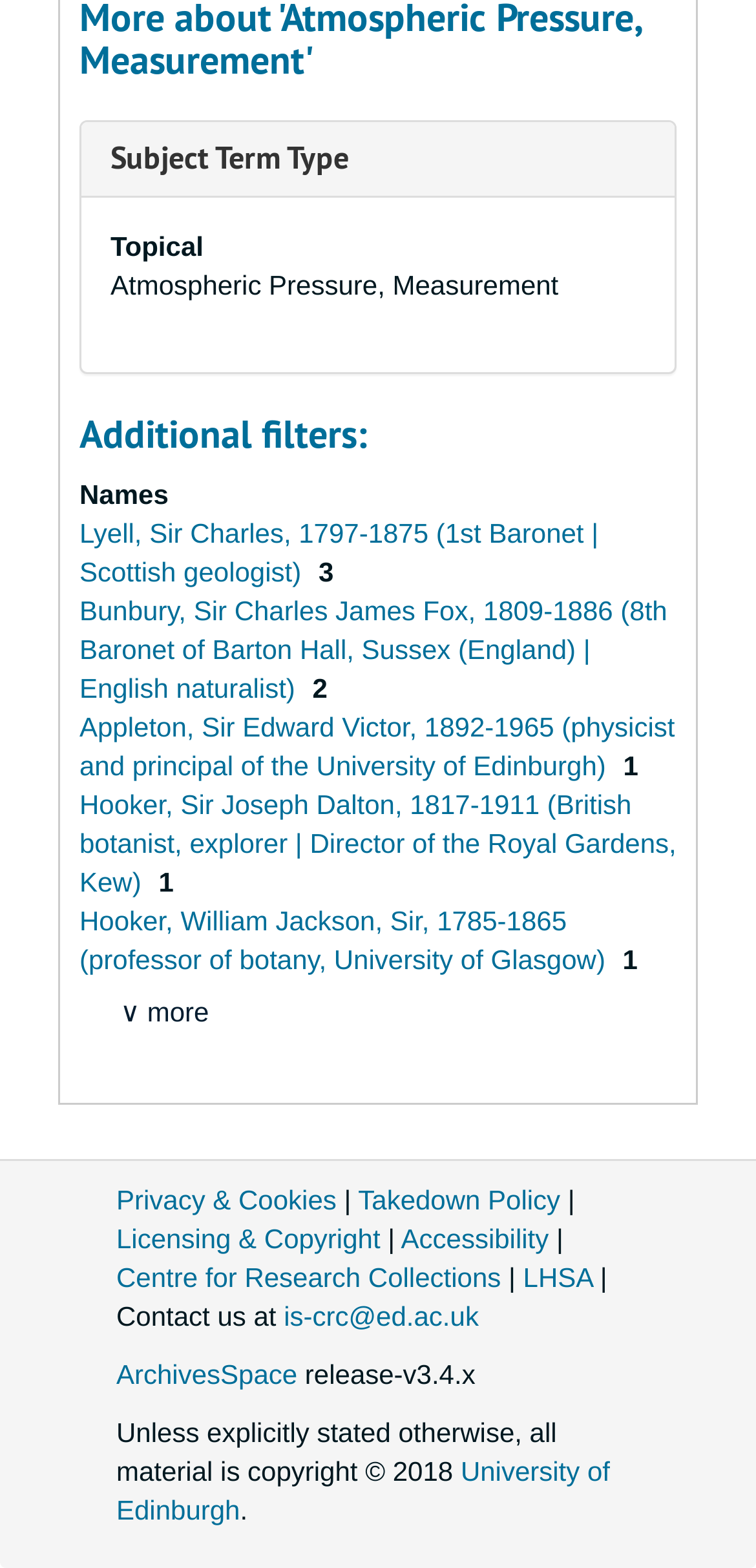How many links are there in the footer?
Based on the visual content, answer with a single word or a brief phrase.

7